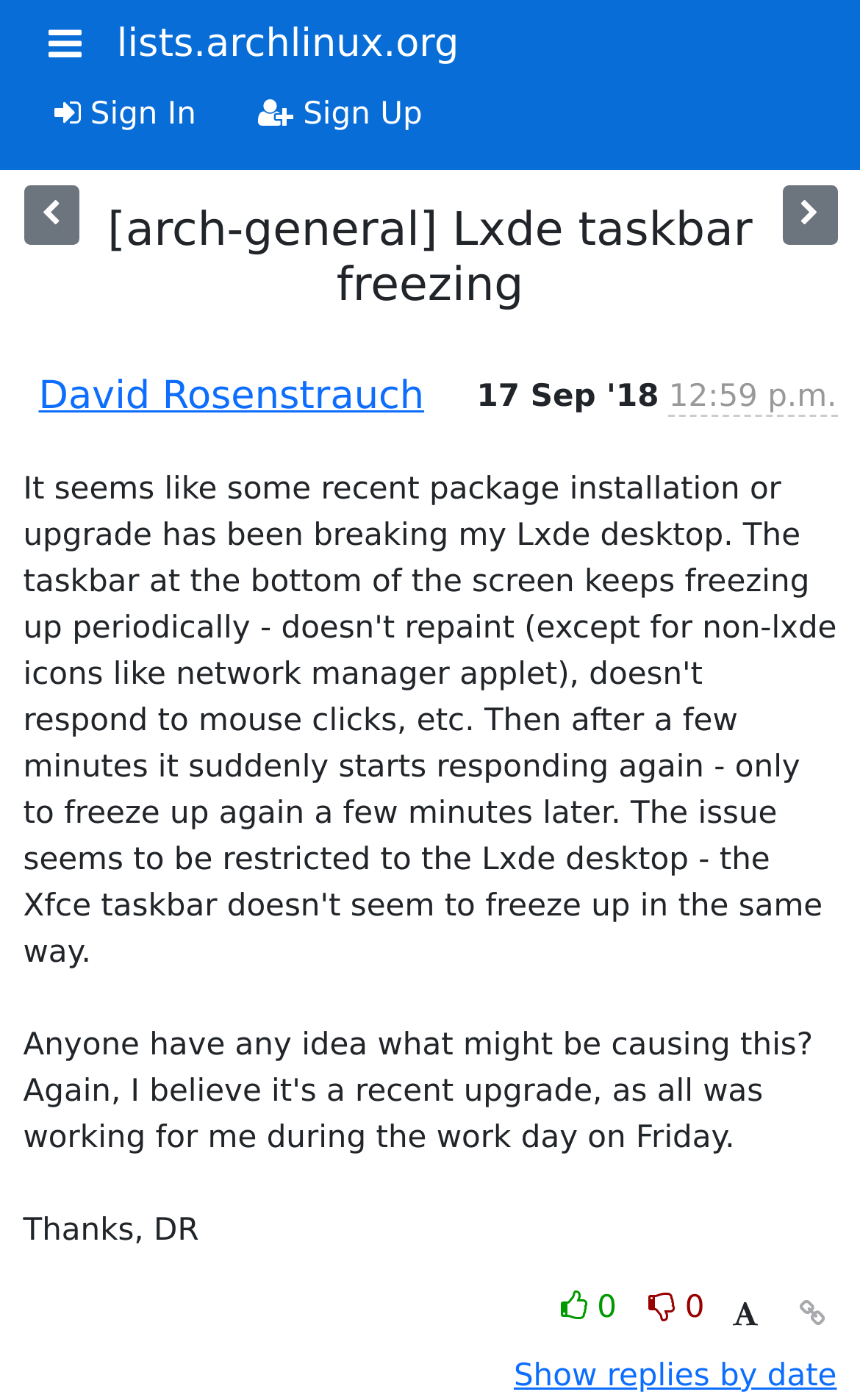Please identify the bounding box coordinates of the region to click in order to complete the task: "Go to the forum homepage". The coordinates must be four float numbers between 0 and 1, specified as [left, top, right, bottom].

[0.136, 0.01, 0.534, 0.055]